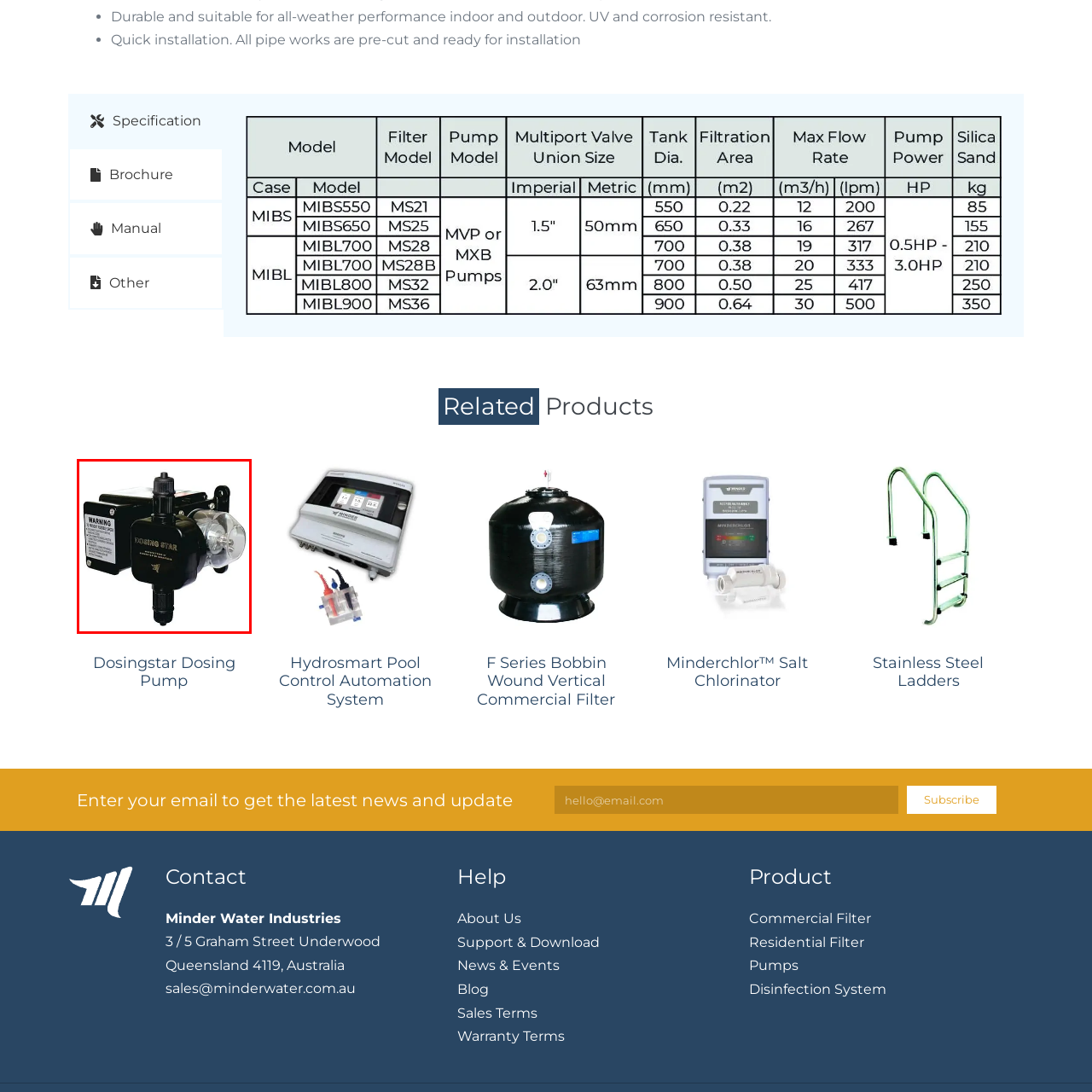What is the purpose of the warning label on the device?
Analyze the image within the red frame and provide a concise answer using only one word or a short phrase.

Safety precautions